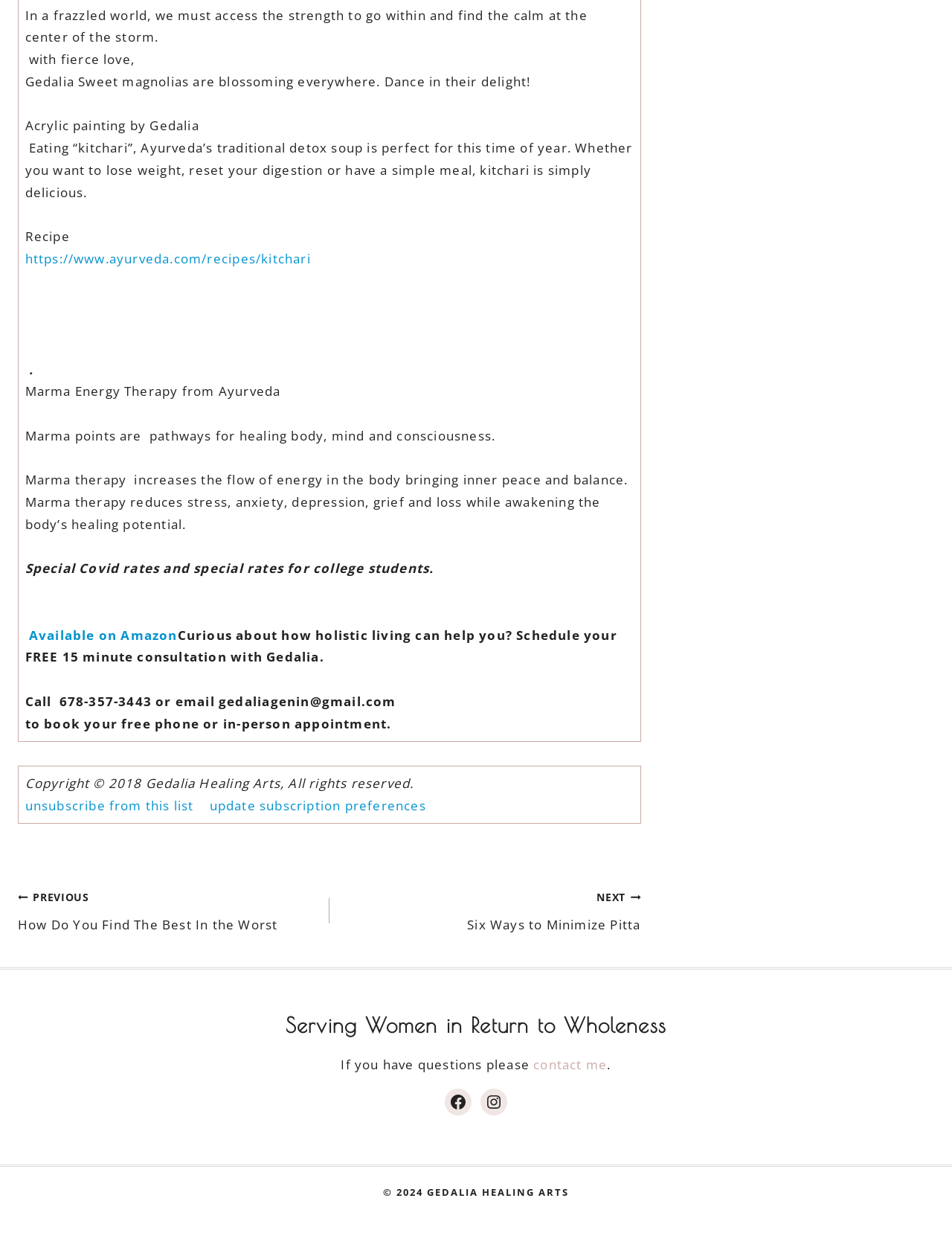Find the bounding box coordinates of the clickable area required to complete the following action: "Visit Gedalia's Facebook page".

[0.467, 0.883, 0.495, 0.905]